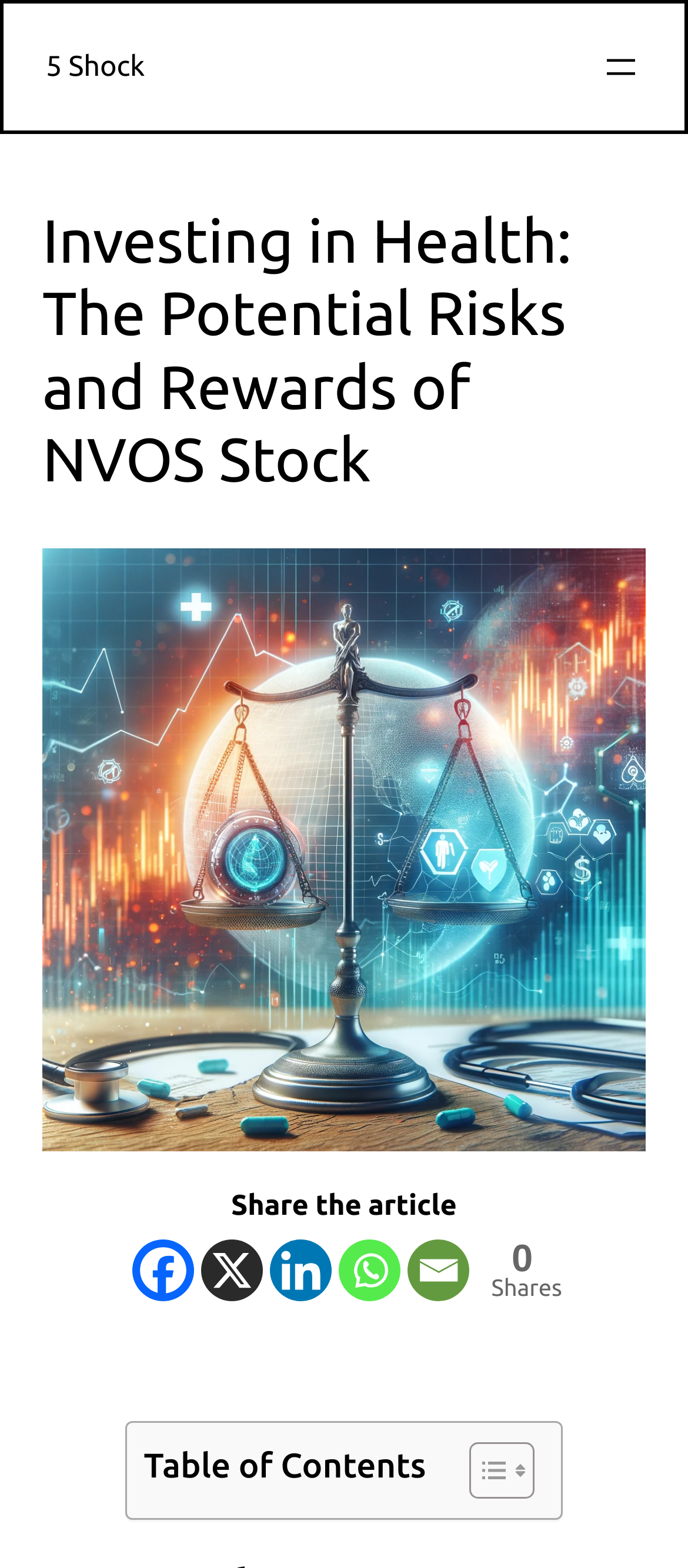Analyze the image and give a detailed response to the question:
How many images are used in the table of contents toggle button?

The number of images used in the table of contents toggle button can be determined by counting the number of image elements within the link element with the text 'Toggle Table of Content', which are 2.